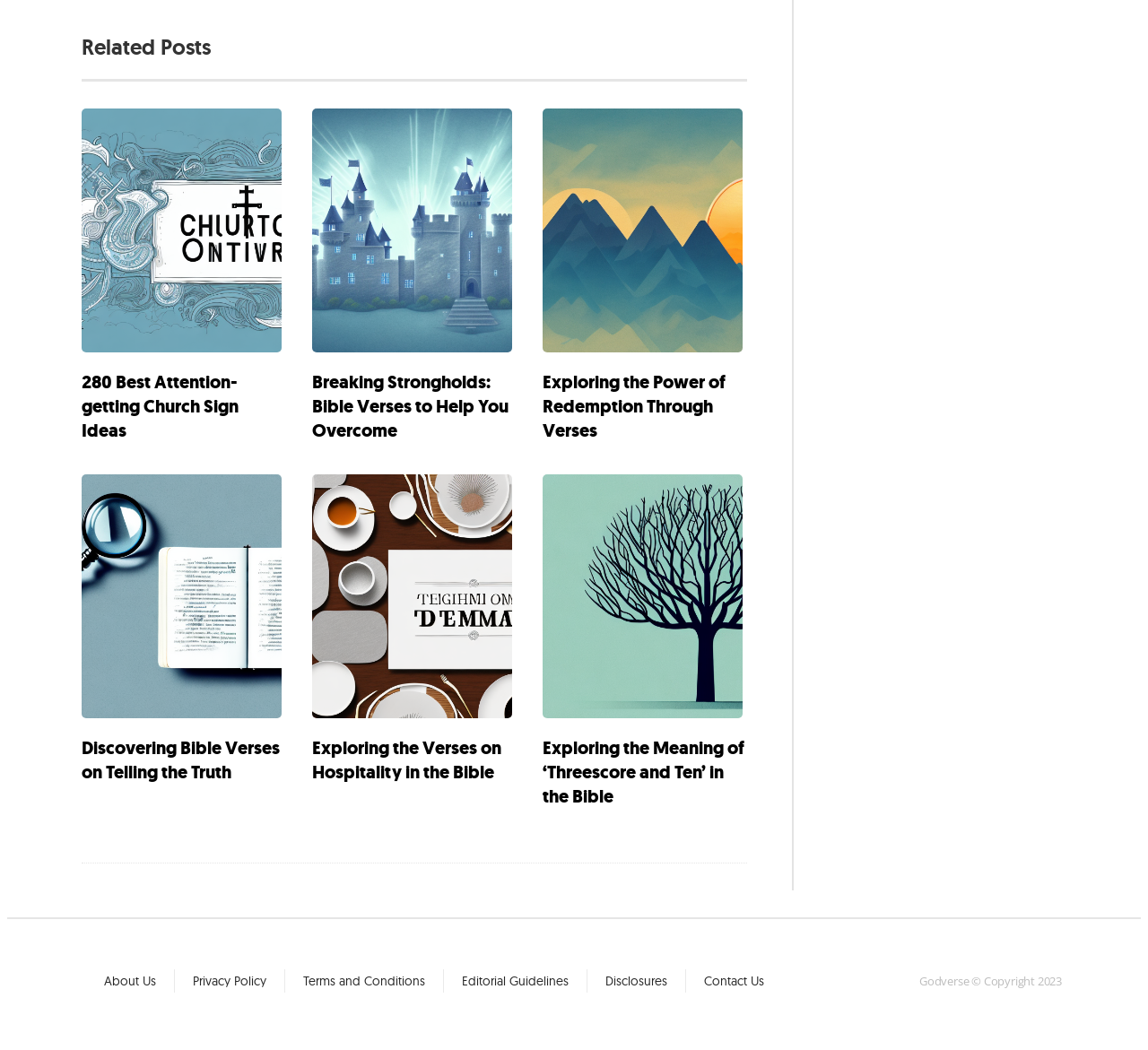Please determine the bounding box coordinates of the area that needs to be clicked to complete this task: 'Contact Us'. The coordinates must be four float numbers between 0 and 1, formatted as [left, top, right, bottom].

[0.598, 0.916, 0.681, 0.952]